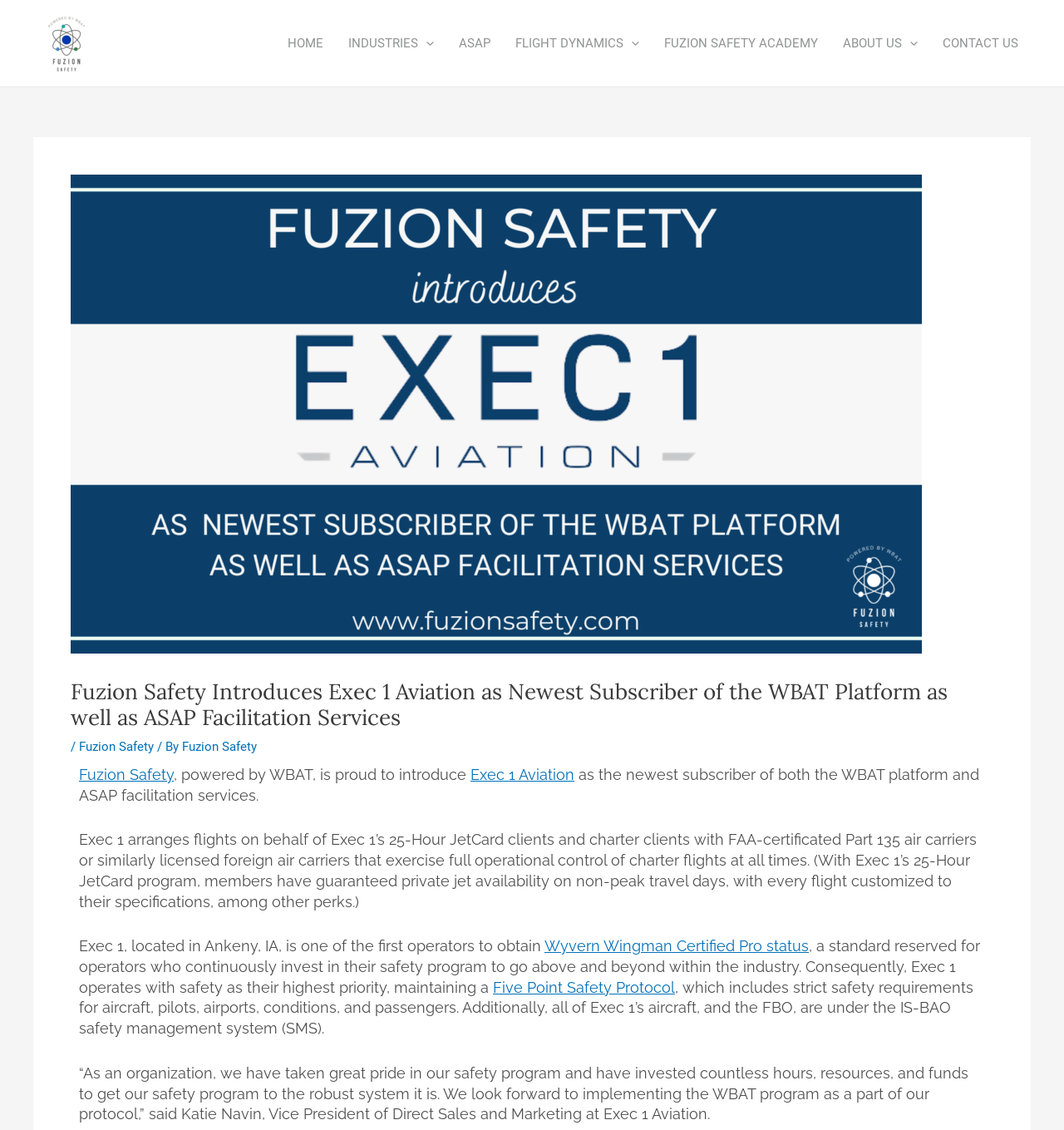Determine the bounding box coordinates for the UI element with the following description: "parent_node: ABOUT US aria-label="Menu Toggle"". The coordinates should be four float numbers between 0 and 1, represented as [left, top, right, bottom].

[0.848, 0.027, 0.862, 0.049]